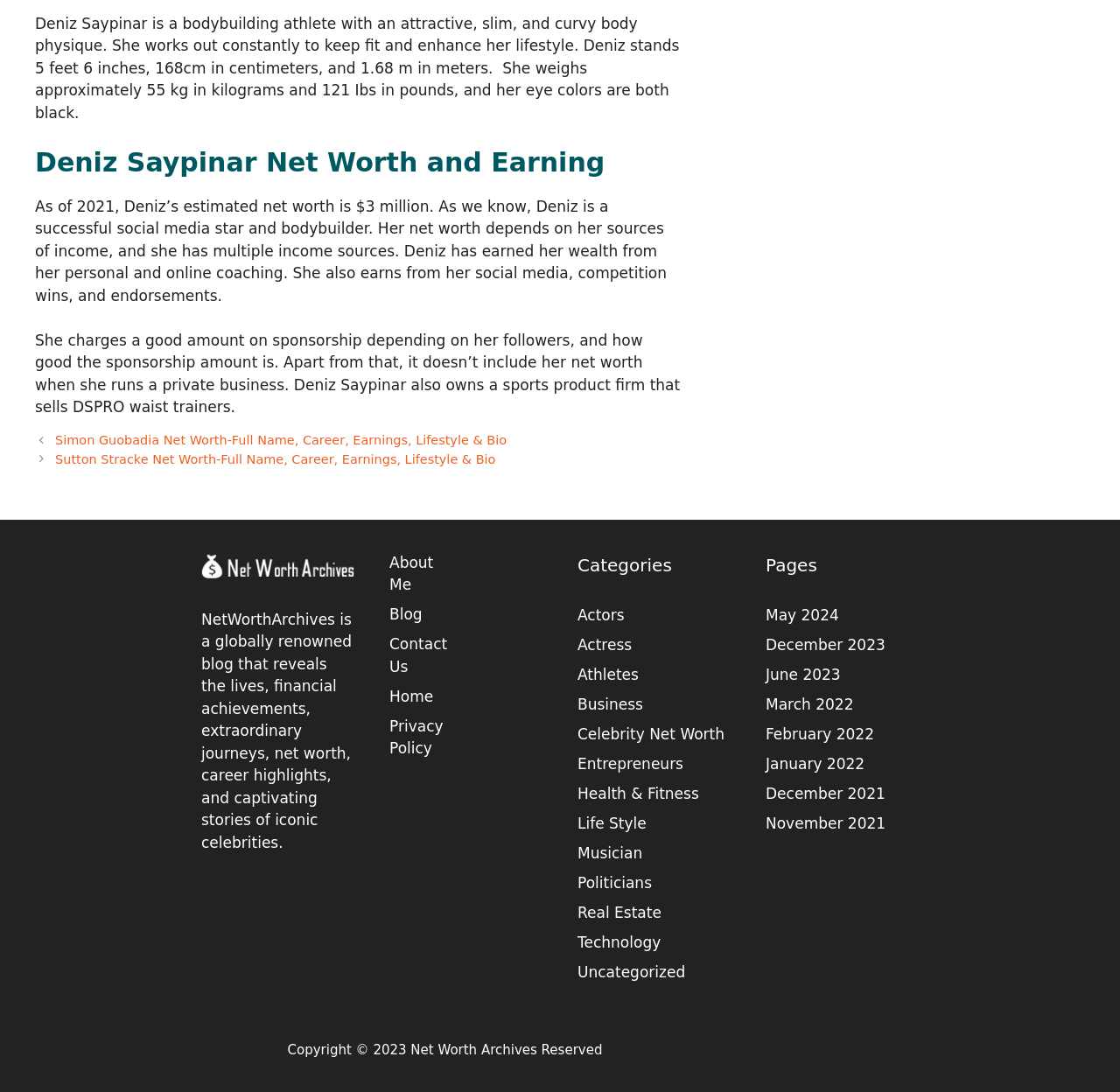Can you provide the bounding box coordinates for the element that should be clicked to implement the instruction: "Explore the Athletes category"?

[0.516, 0.61, 0.57, 0.626]